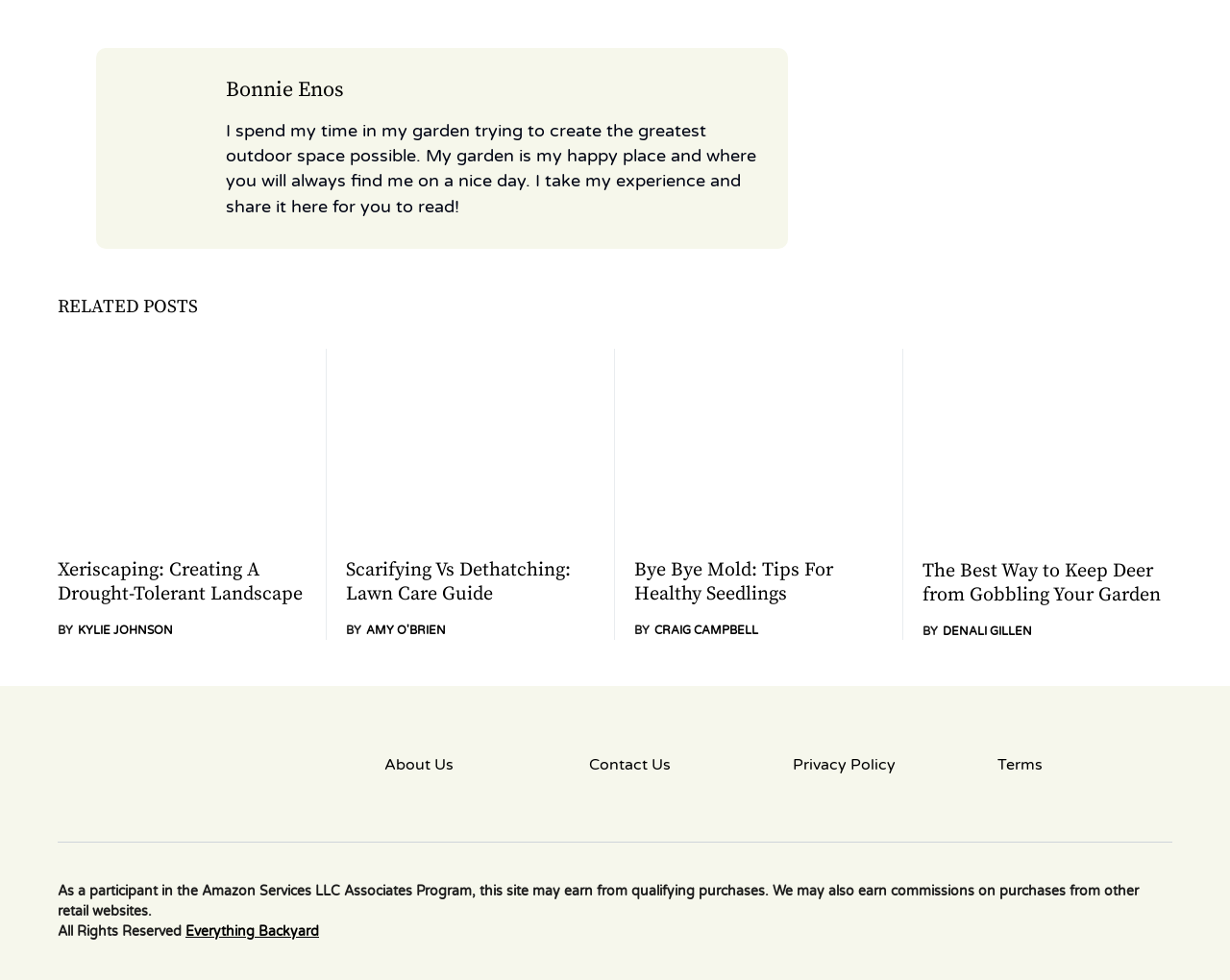What is the author of the first related post?
Could you answer the question in a detailed manner, providing as much information as possible?

I found the answer by looking at the 'RELATED POSTS' section, where the first article has a link with the text 'Xeriscaping: Creating A Drought-Tolerant Landscape' and another link with the text 'BY KYLIE JOHNSON', which indicates that Kylie Johnson is the author of this post.